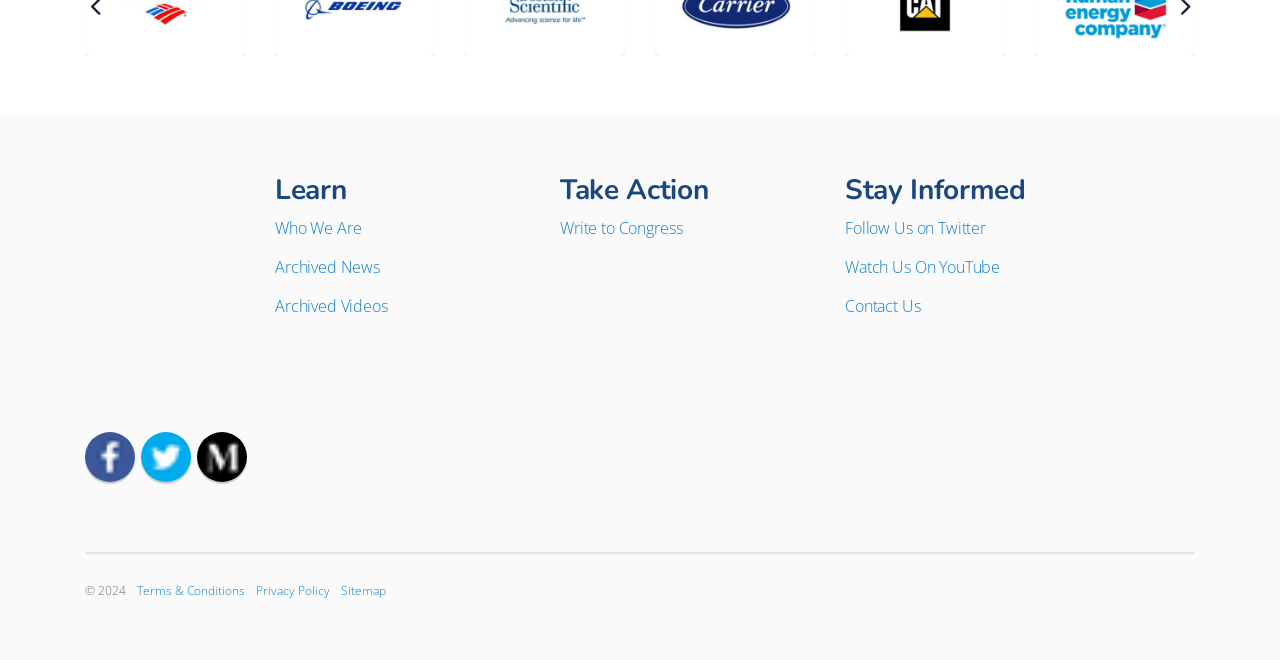Please identify the bounding box coordinates of the region to click in order to complete the task: "Contact the organization". The coordinates must be four float numbers between 0 and 1, specified as [left, top, right, bottom].

[0.66, 0.447, 0.719, 0.48]